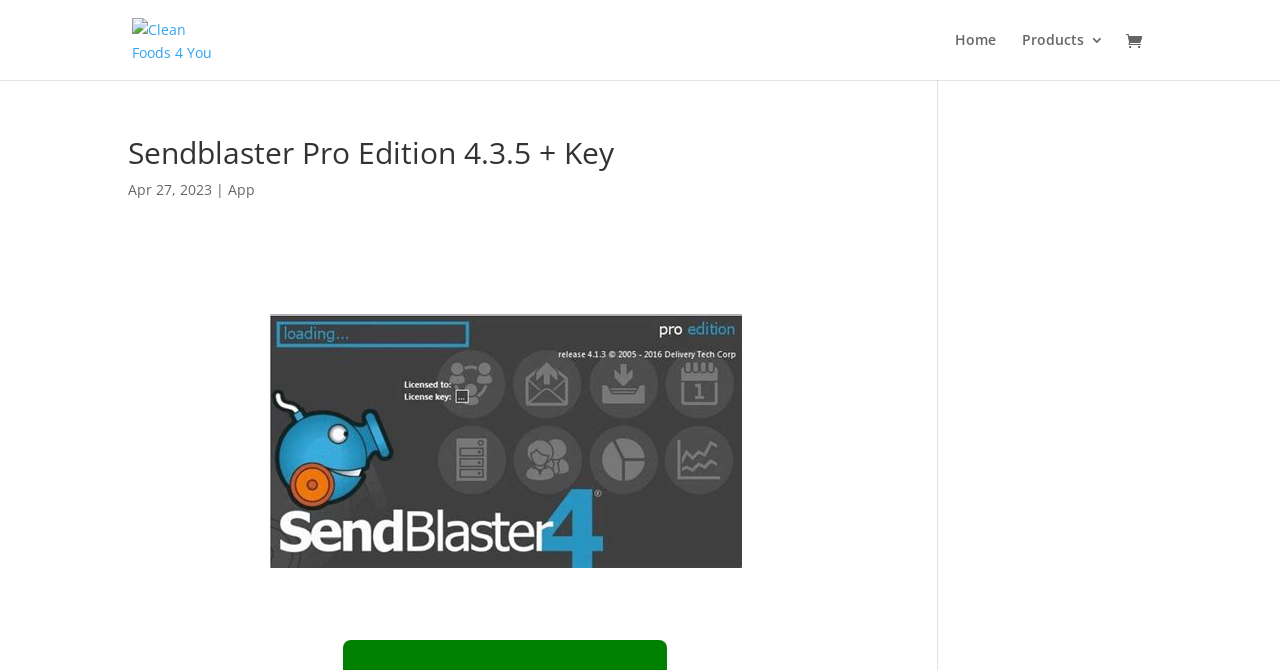Determine the title of the webpage and give its text content.

Sendblaster Pro Edition 4.3.5 + Key